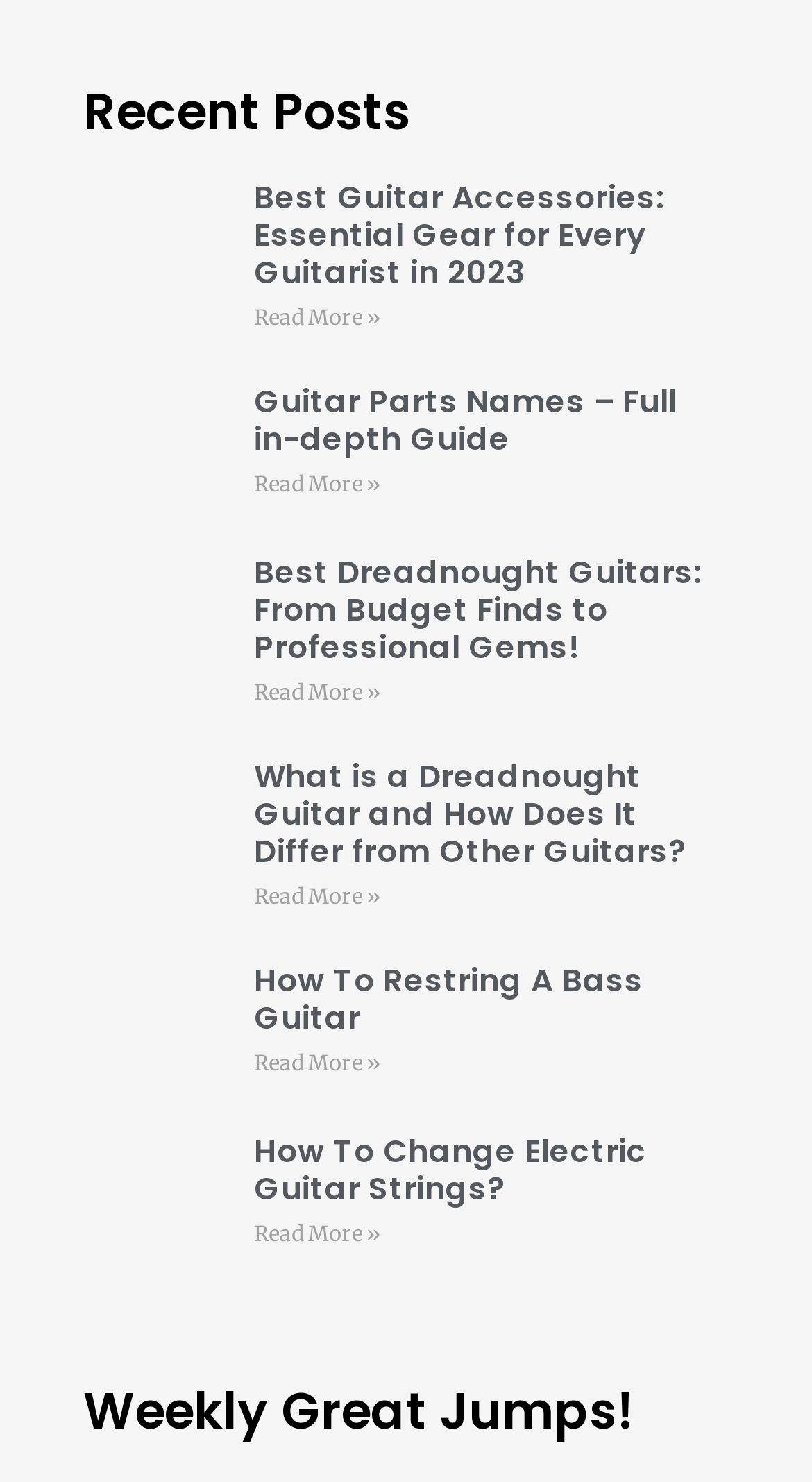Determine the bounding box coordinates of the area to click in order to meet this instruction: "Read more about Guitar Parts Names – Full in-depth Guide".

[0.313, 0.318, 0.469, 0.336]